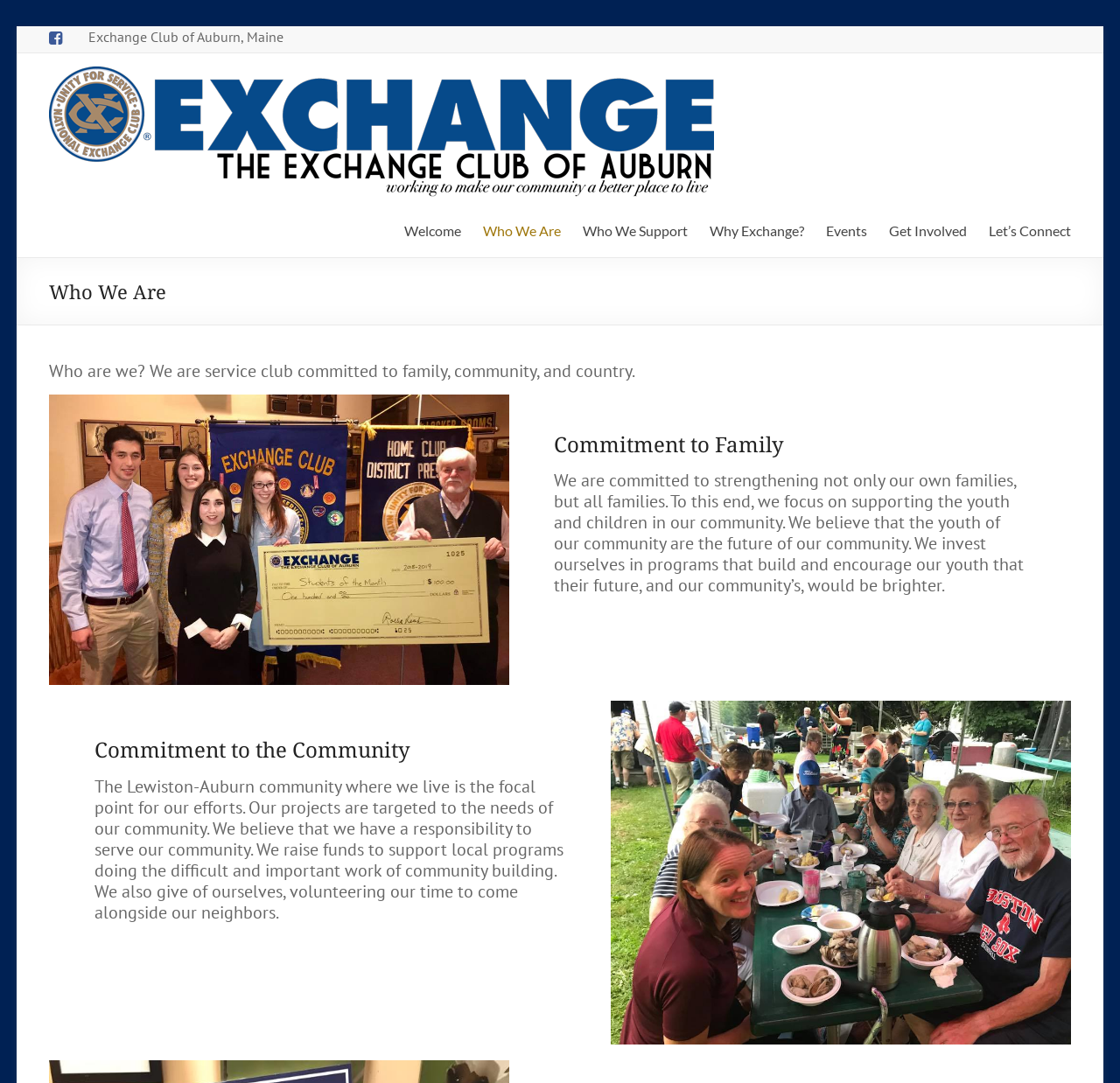Find the bounding box coordinates for the element described here: "Welcome".

[0.361, 0.201, 0.411, 0.225]